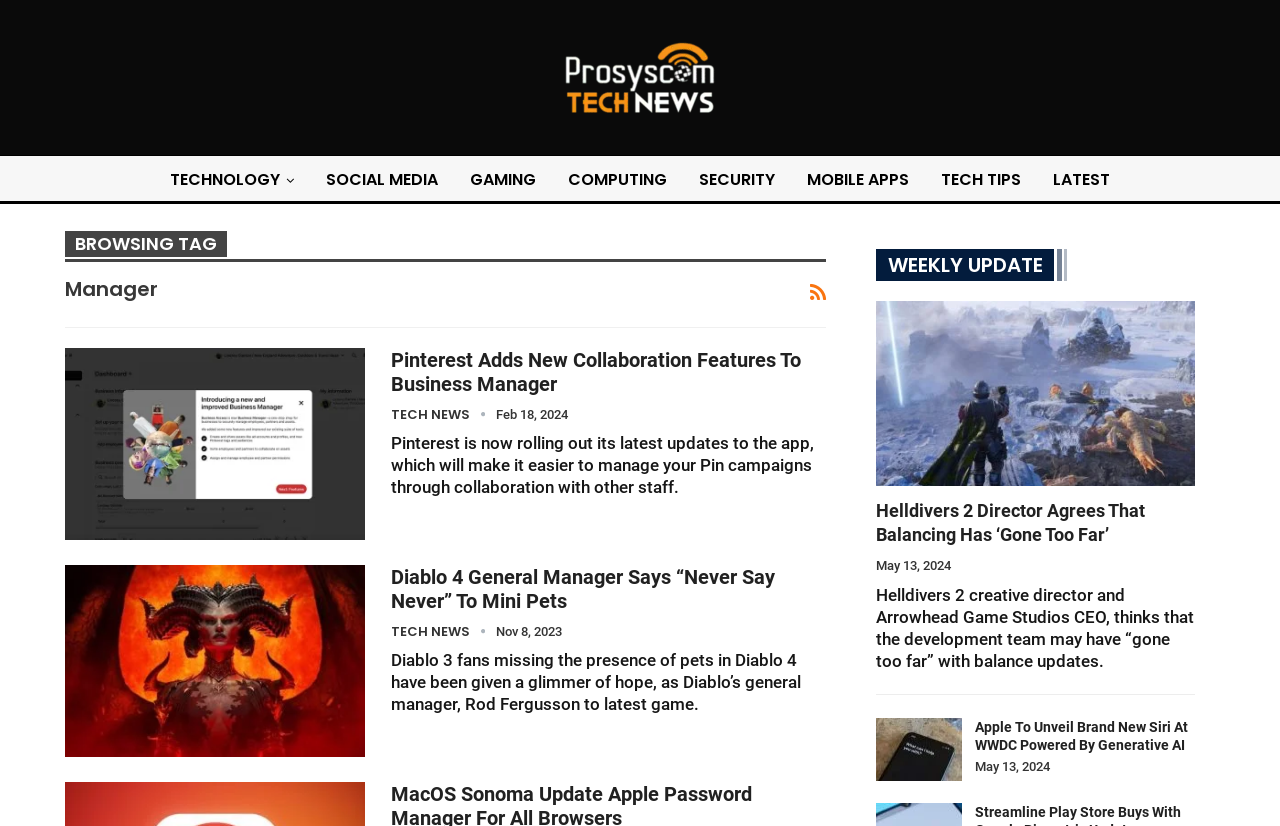What is the category of the article 'Pinterest Adds New Collaboration Features to Business Manager'?
Carefully examine the image and provide a detailed answer to the question.

I determined the category of the article by looking at the link 'TECH NEWS ' which is adjacent to the article title 'Pinterest Adds New Collaboration Features to Business Manager'.